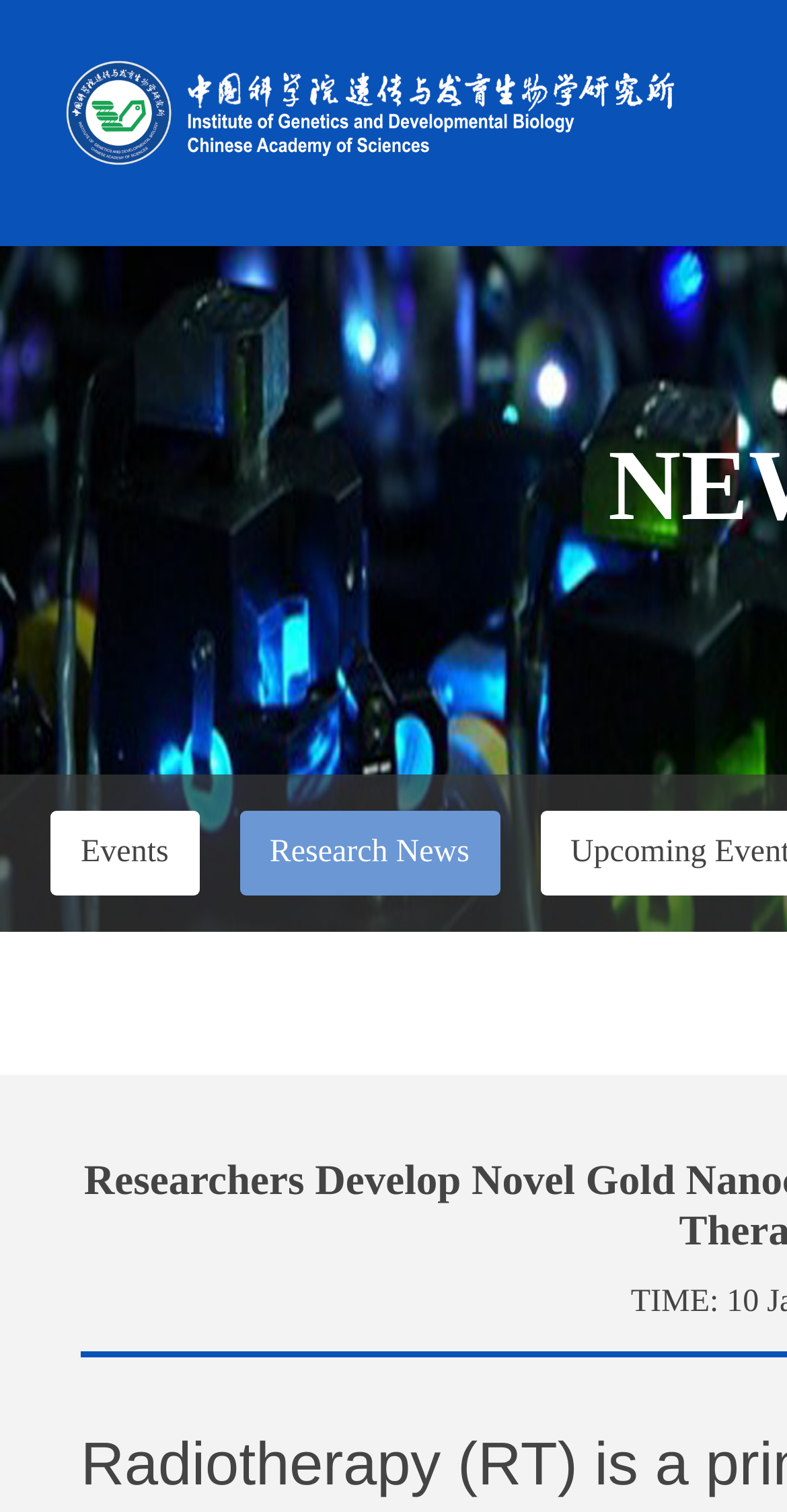Please find and generate the text of the main heading on the webpage.

Researchers Develop Novel Gold Nanocluster Based Tumor Radiodynamic Therapy